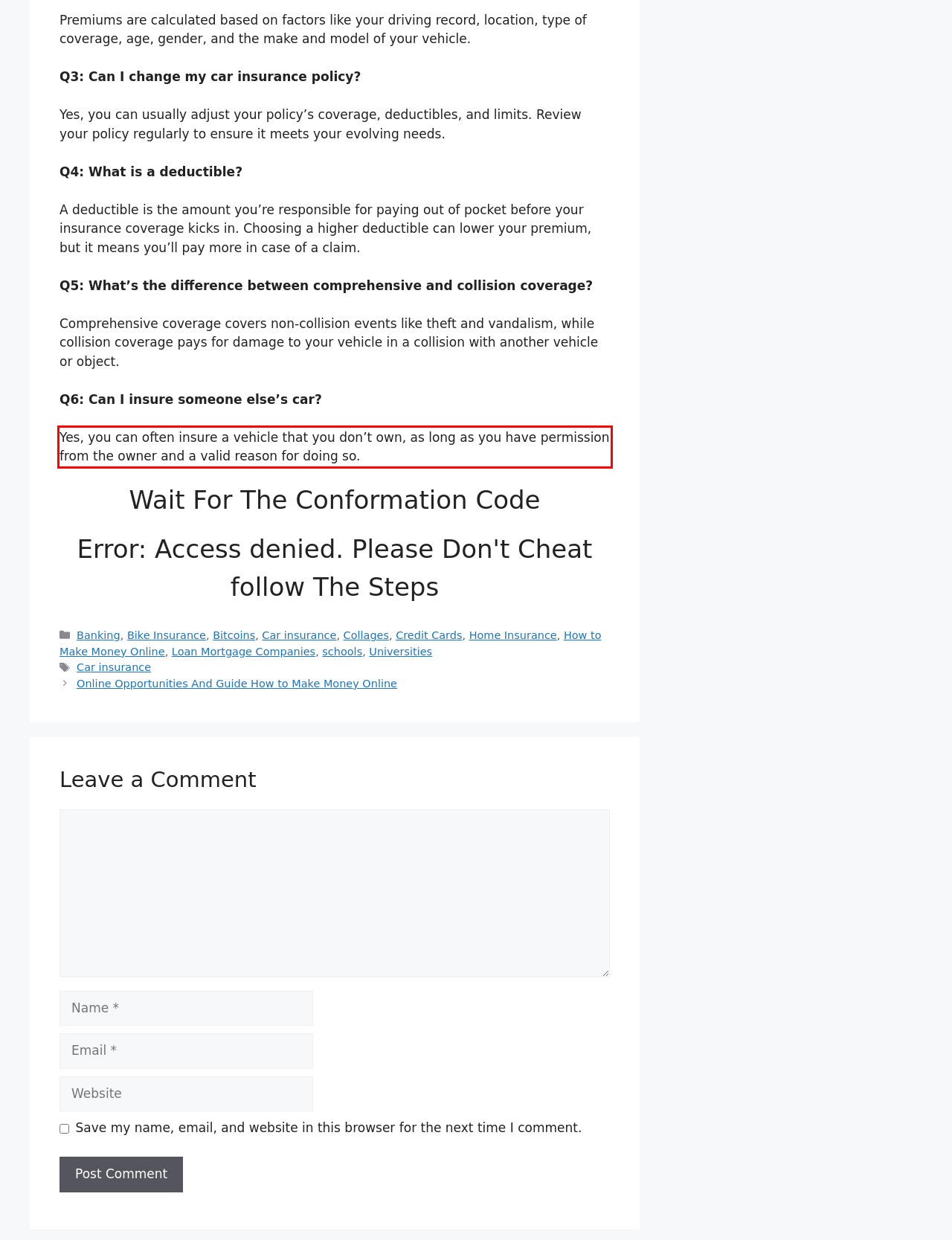Extract and provide the text found inside the red rectangle in the screenshot of the webpage.

Yes, you can often insure a vehicle that you don’t own, as long as you have permission from the owner and a valid reason for doing so.